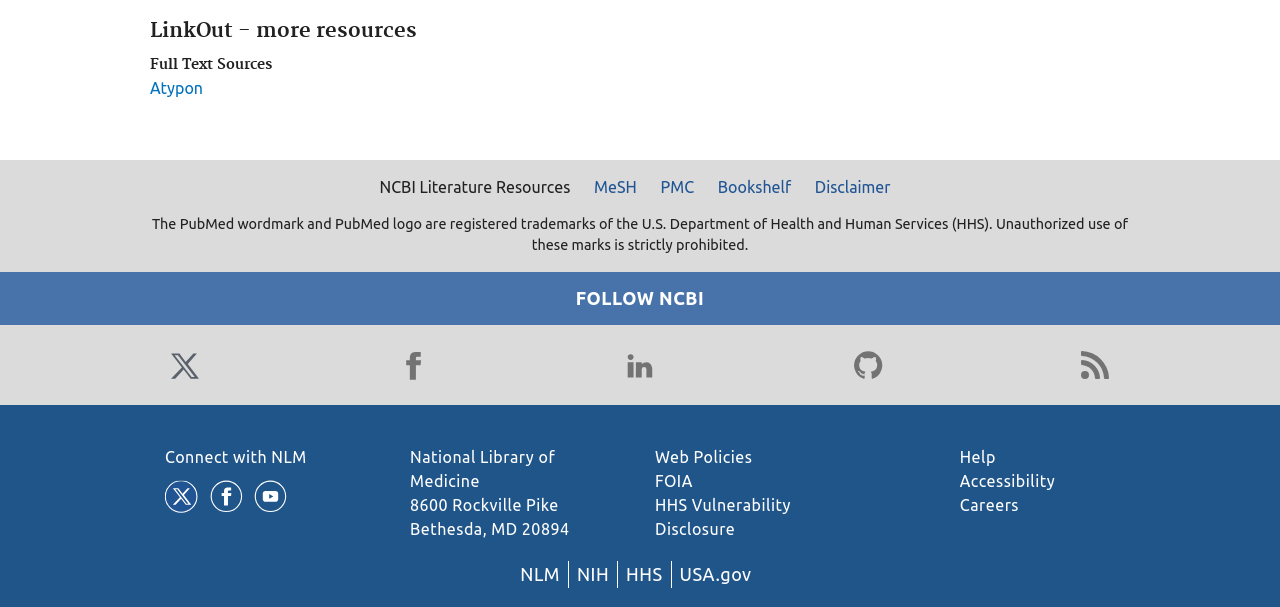Please locate the bounding box coordinates for the element that should be clicked to achieve the following instruction: "View the National Library of Medicine homepage". Ensure the coordinates are given as four float numbers between 0 and 1, i.e., [left, top, right, bottom].

[0.32, 0.738, 0.434, 0.807]